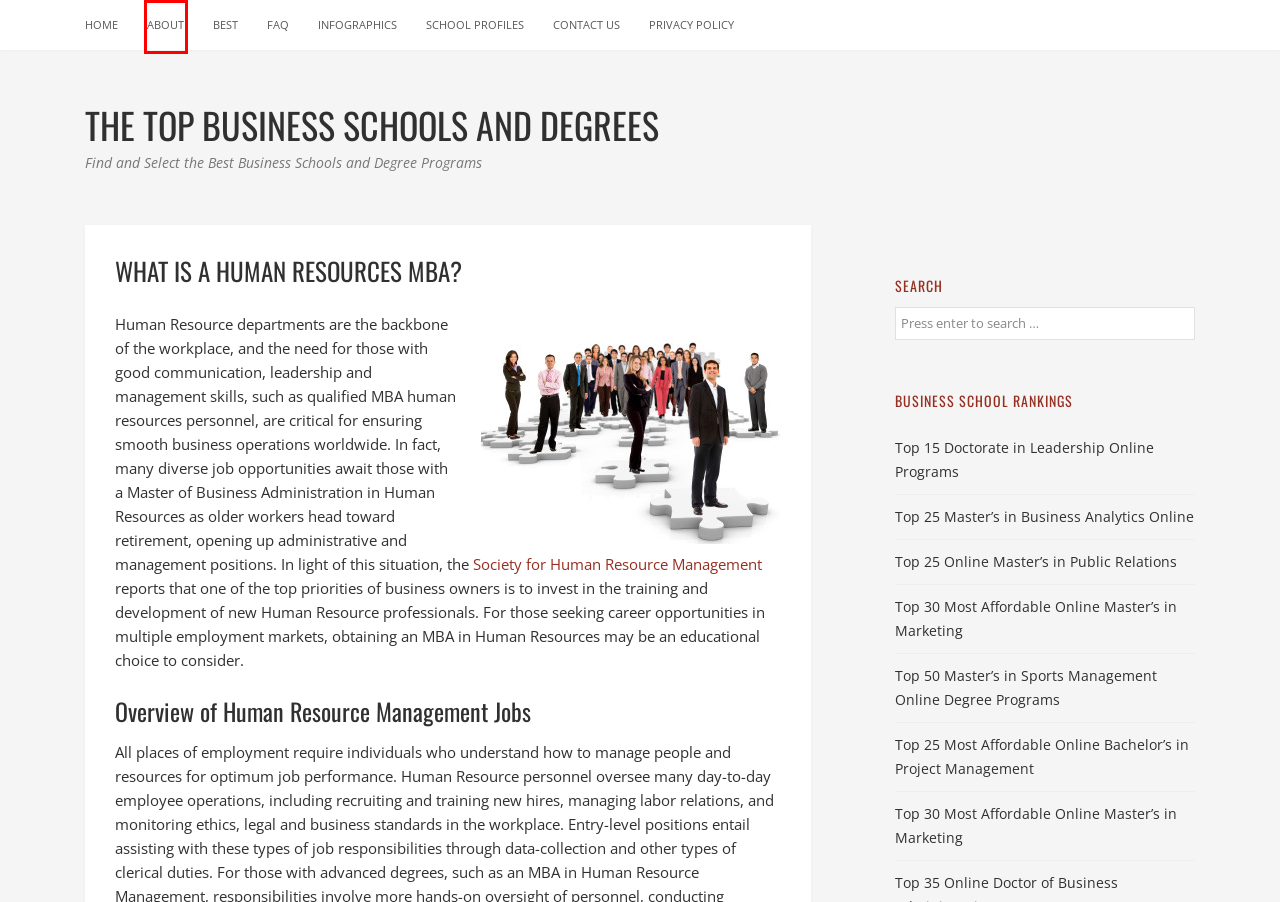Examine the screenshot of the webpage, which has a red bounding box around a UI element. Select the webpage description that best fits the new webpage after the element inside the red bounding box is clicked. Here are the choices:
A. About - The Top Business Schools and Degrees
B. Contact Us - The Top Business Schools and Degrees
C. Top 25 Online Masters in Business Analytics 2018
D. The Top Business Schools and Degrees
E. School Profiles - The Top Business Schools and Degrees
F. Top 25 Online Master's in Public Relations 2017-2018
G. Top 30 Most Affordable Online Master's in Marketing - The Top Business Schools and Degrees
H. Infographics - The Top Business Schools and Degrees

A